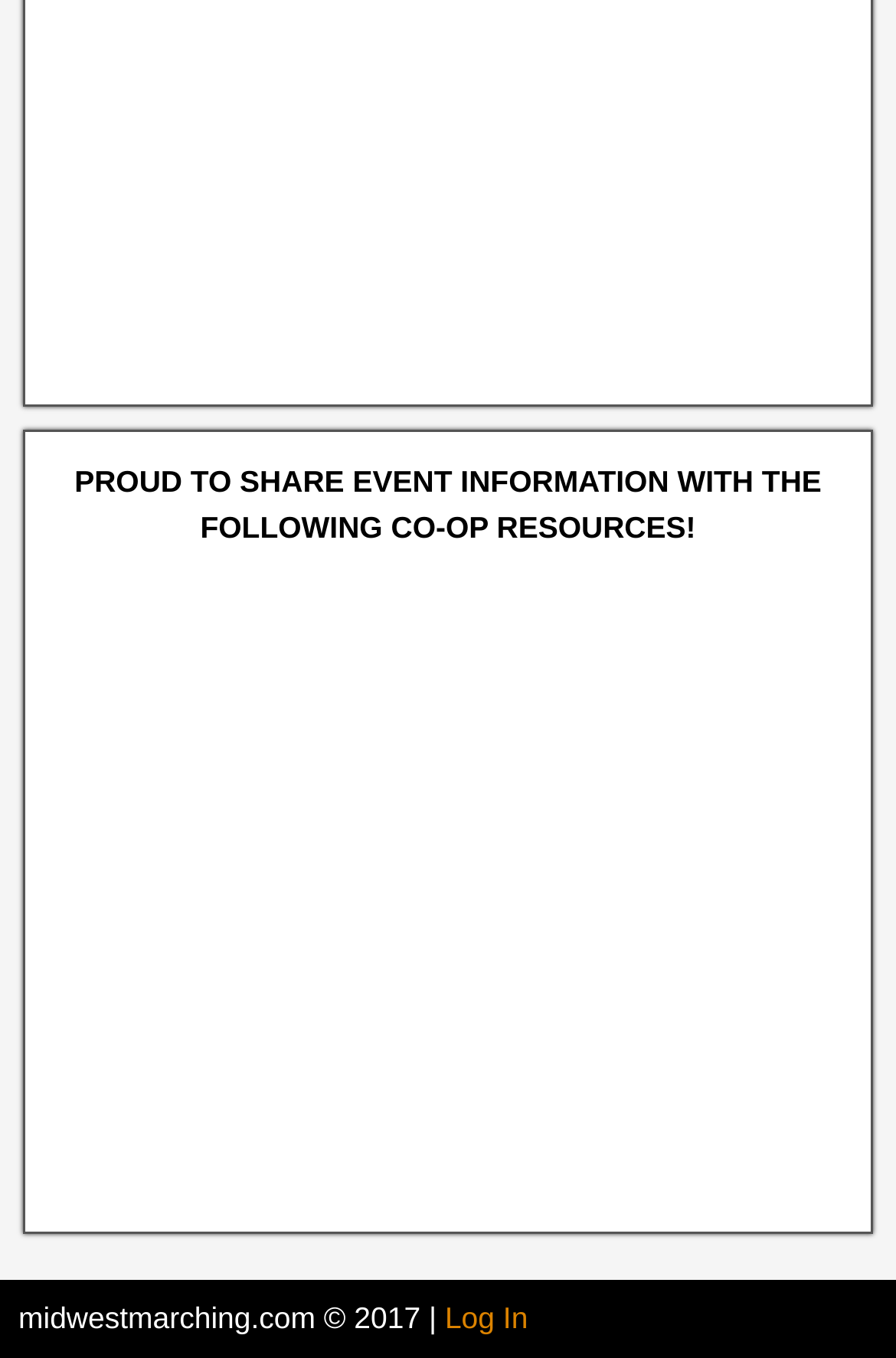Reply to the question below using a single word or brief phrase:
How many links are there on the webpage?

7